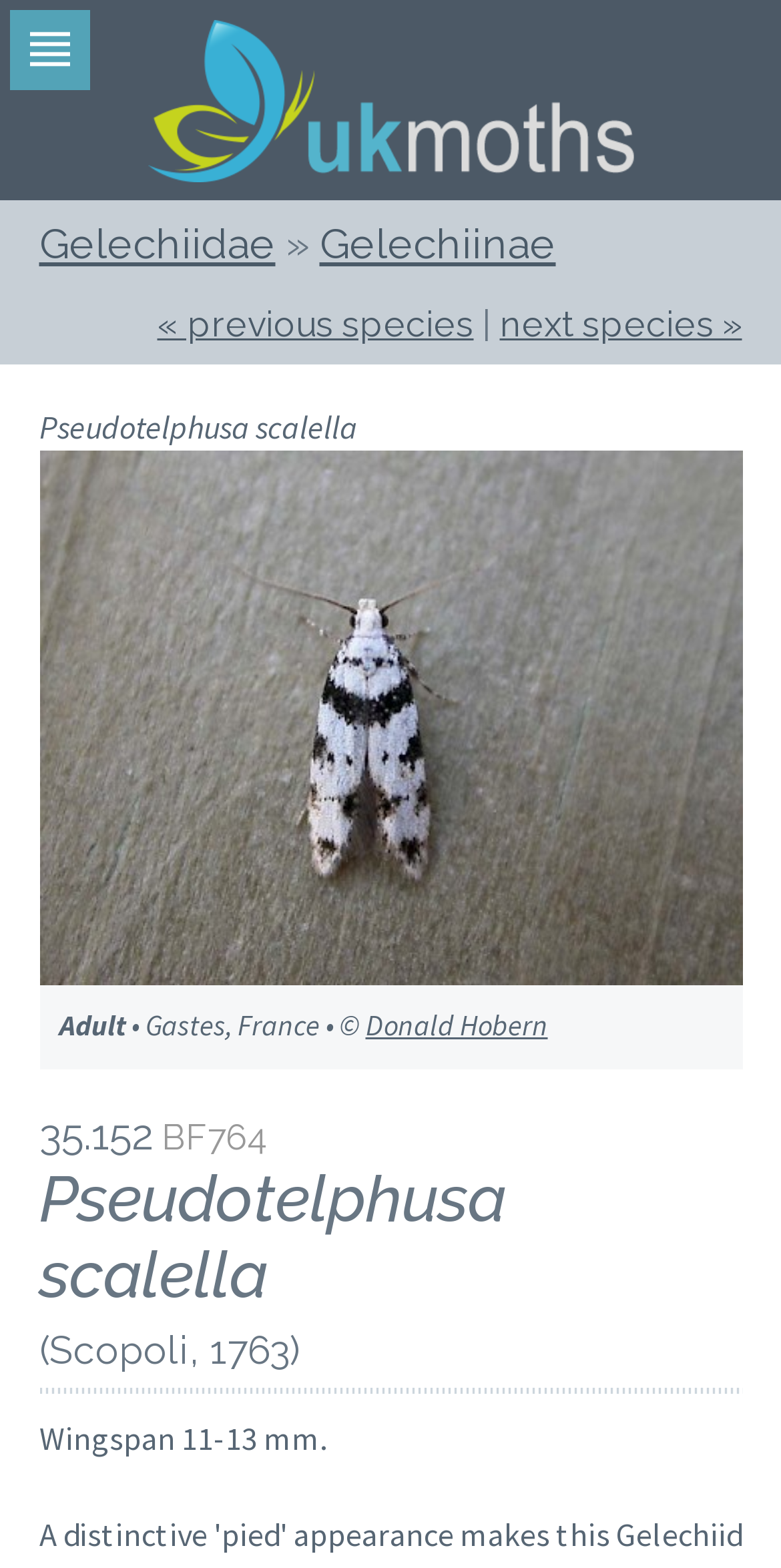Please answer the following question using a single word or phrase: 
What is the wingspan of the moth?

11-13 mm